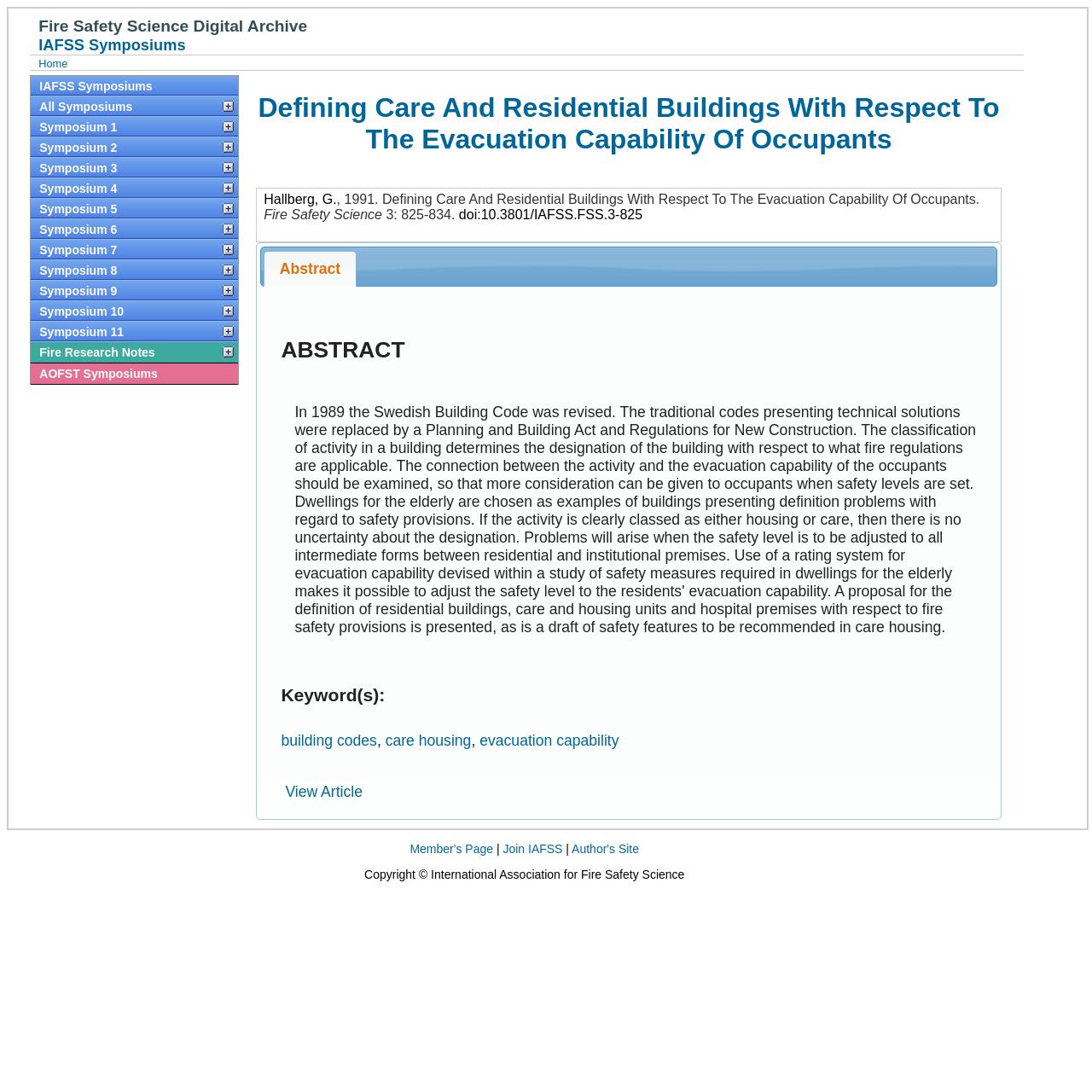Please identify the bounding box coordinates of the element I should click to complete this instruction: 'view symposium 1'. The coordinates should be given as four float numbers between 0 and 1, like this: [left, top, right, bottom].

[0.028, 0.107, 0.218, 0.126]